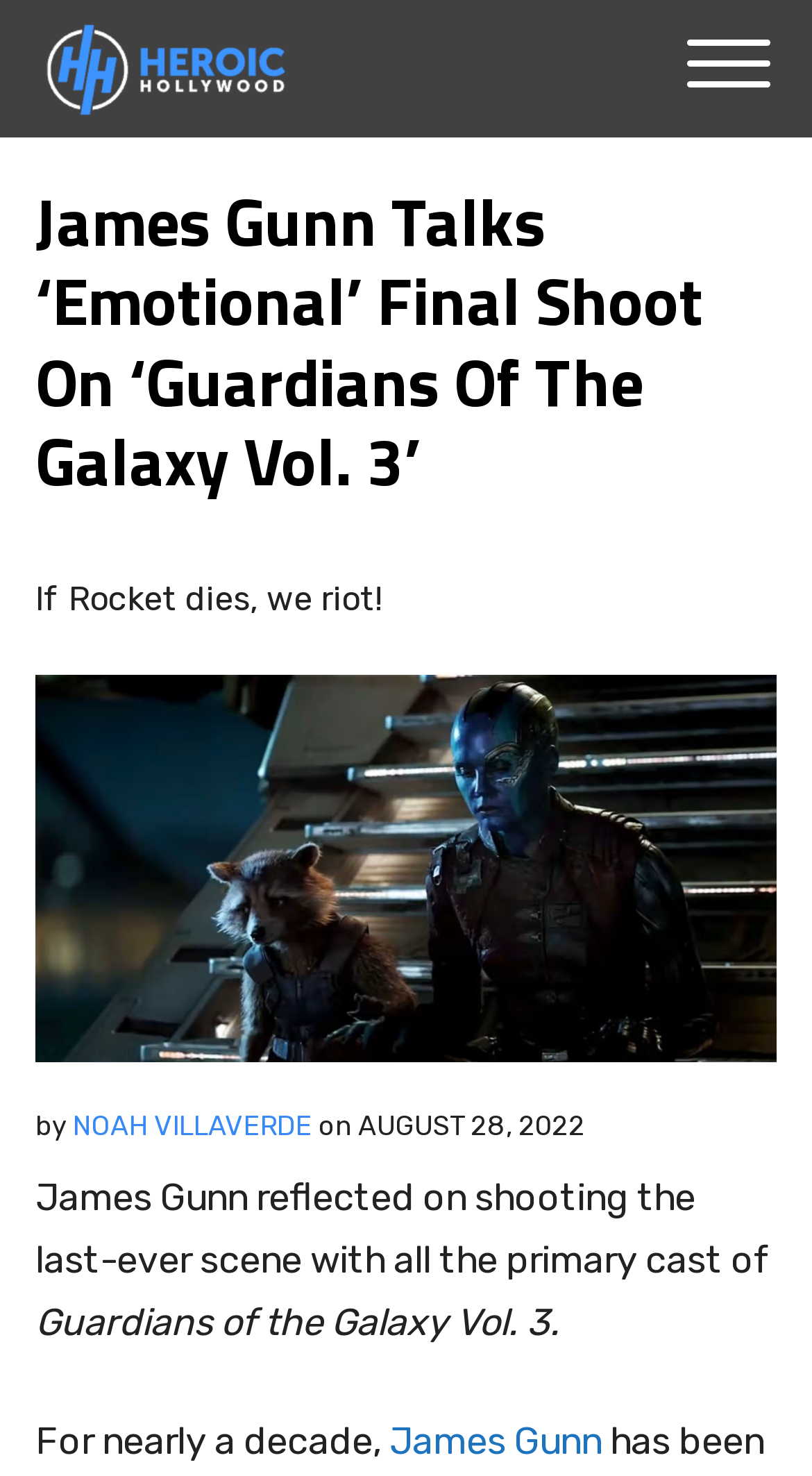Using the information in the image, give a detailed answer to the following question: Who is the director of Guardians of the Galaxy Vol. 3?

The answer can be found in the article's content, where it mentions 'James Gunn reflected on shooting the last-ever scene with all the primary cast of Guardians of the Galaxy Vol. 3.' This indicates that James Gunn is the director of the movie.